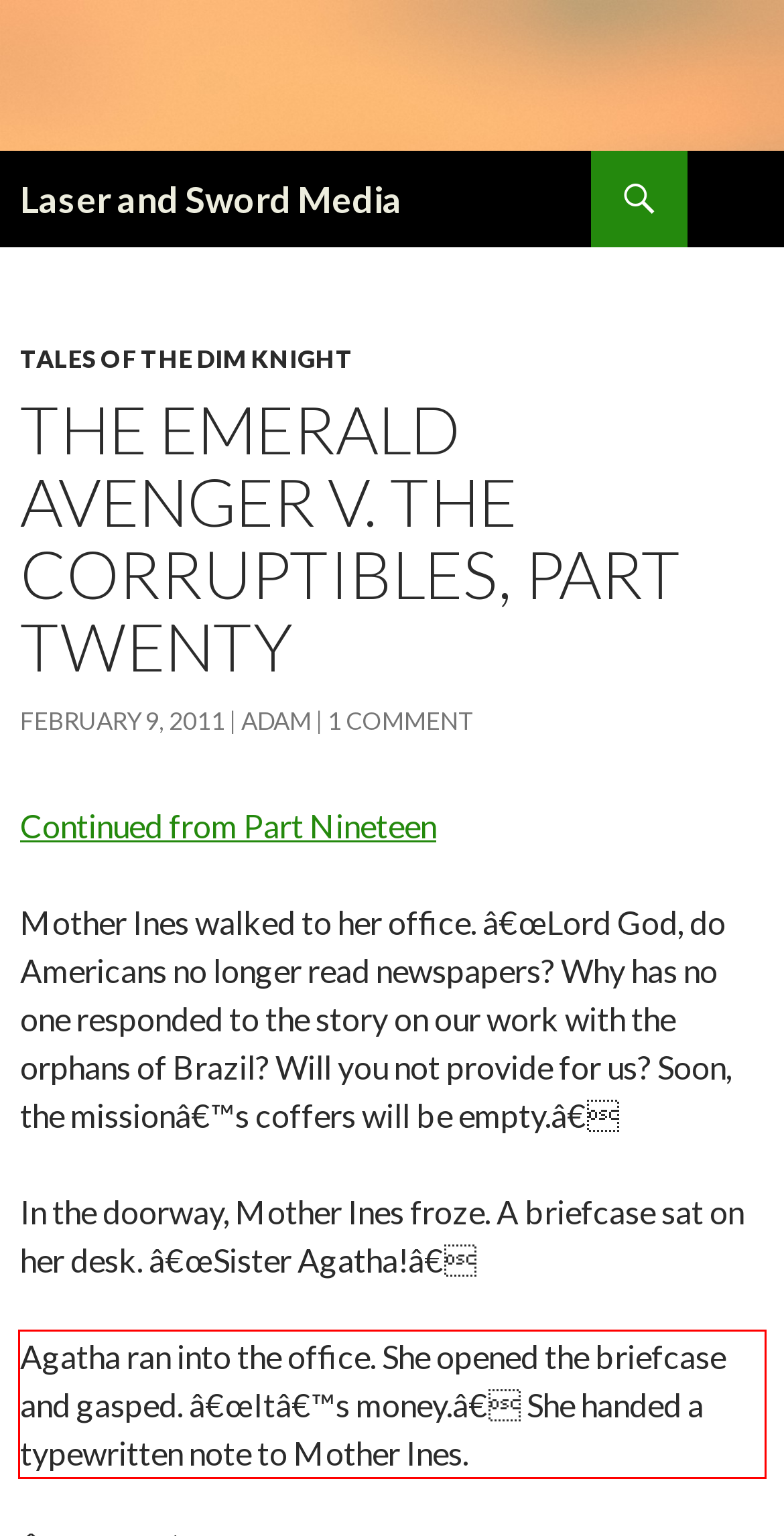Please perform OCR on the text content within the red bounding box that is highlighted in the provided webpage screenshot.

Agatha ran into the office. She opened the briefcase and gasped. â€œItâ€™s money.â€ She handed a typewritten note to Mother Ines.